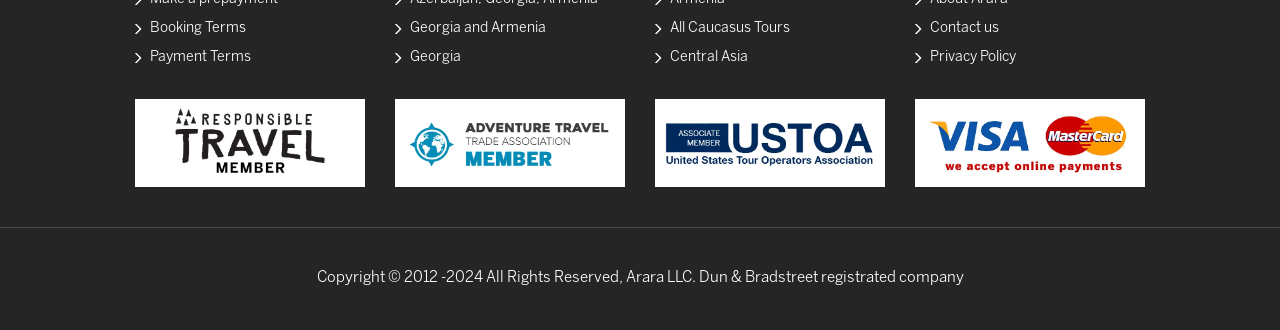Please provide the bounding box coordinates for the element that needs to be clicked to perform the instruction: "Explore Georgia and Armenia". The coordinates must consist of four float numbers between 0 and 1, formatted as [left, top, right, bottom].

[0.309, 0.067, 0.427, 0.107]